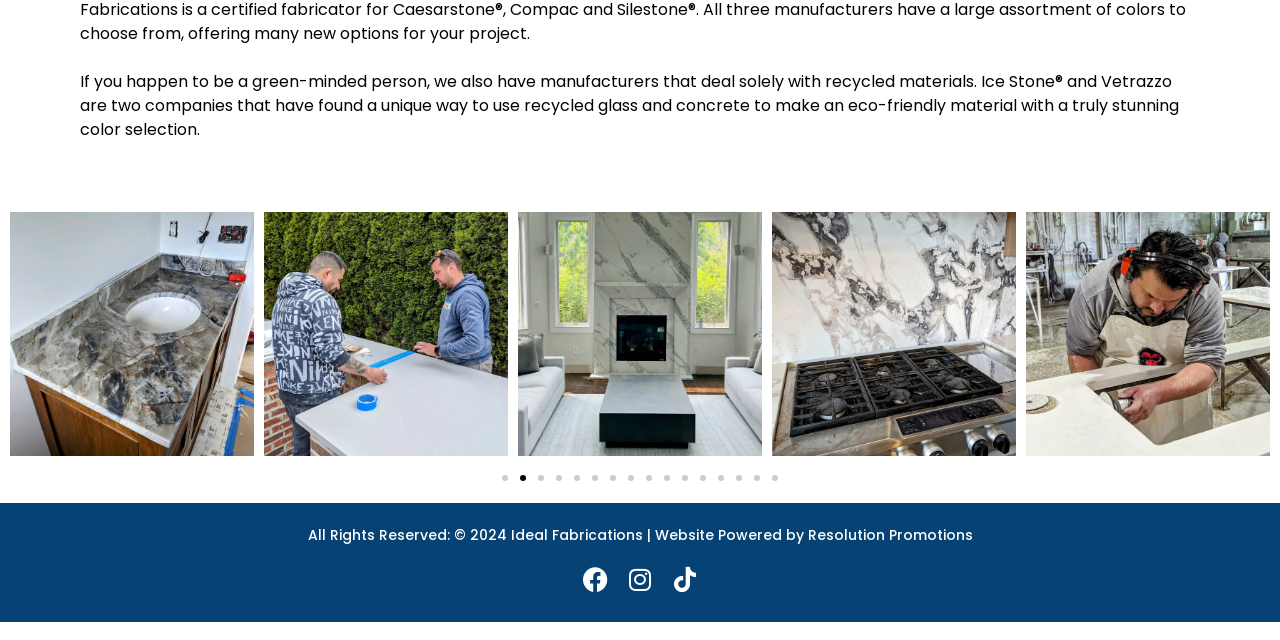For the following element description, predict the bounding box coordinates in the format (top-left x, top-left y, bottom-right x, bottom-right y). All values should be floating point numbers between 0 and 1. Description: Resolution Promotions

[0.631, 0.82, 0.76, 0.852]